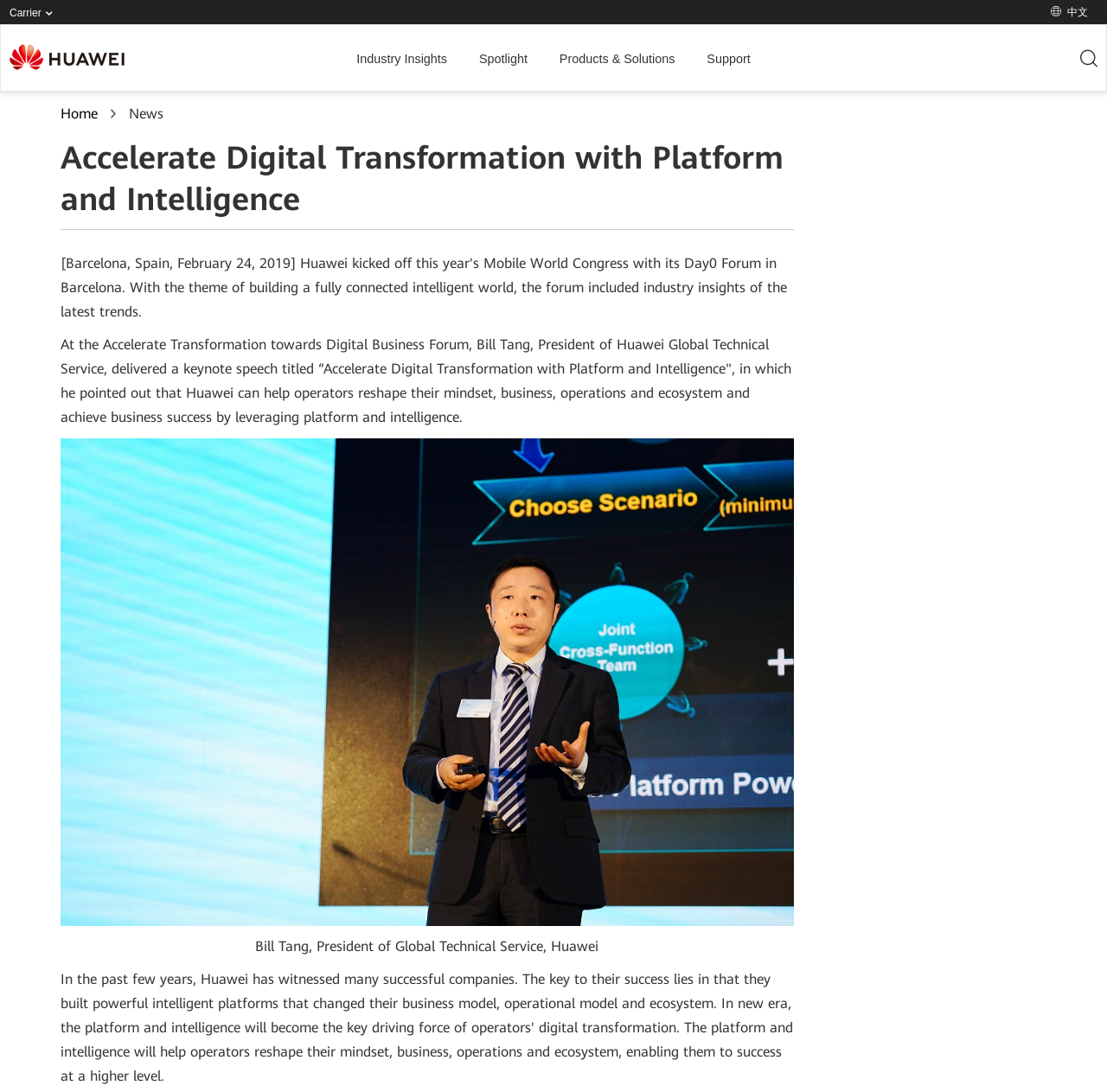Identify the coordinates of the bounding box for the element described below: "alt="WW-01" title="WW-01"". Return the coordinates as four float numbers between 0 and 1: [left, top, right, bottom].

None